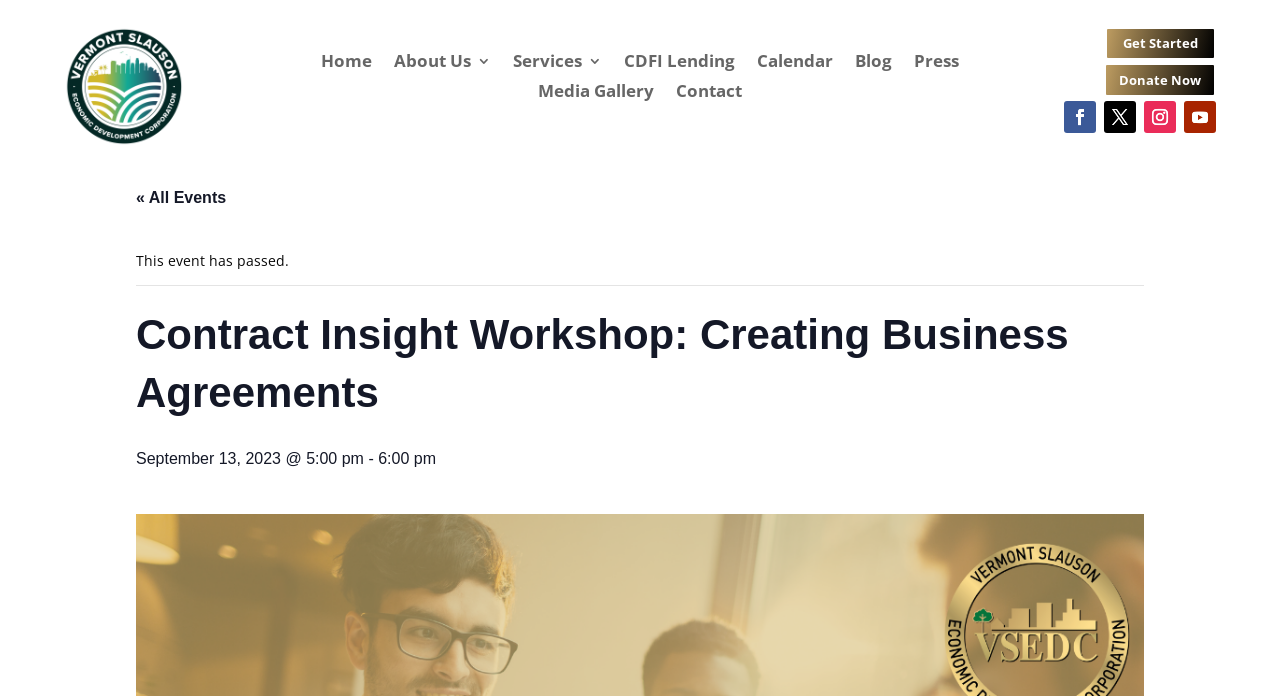Determine the bounding box coordinates of the section to be clicked to follow the instruction: "view calendar". The coordinates should be given as four float numbers between 0 and 1, formatted as [left, top, right, bottom].

[0.591, 0.077, 0.651, 0.109]